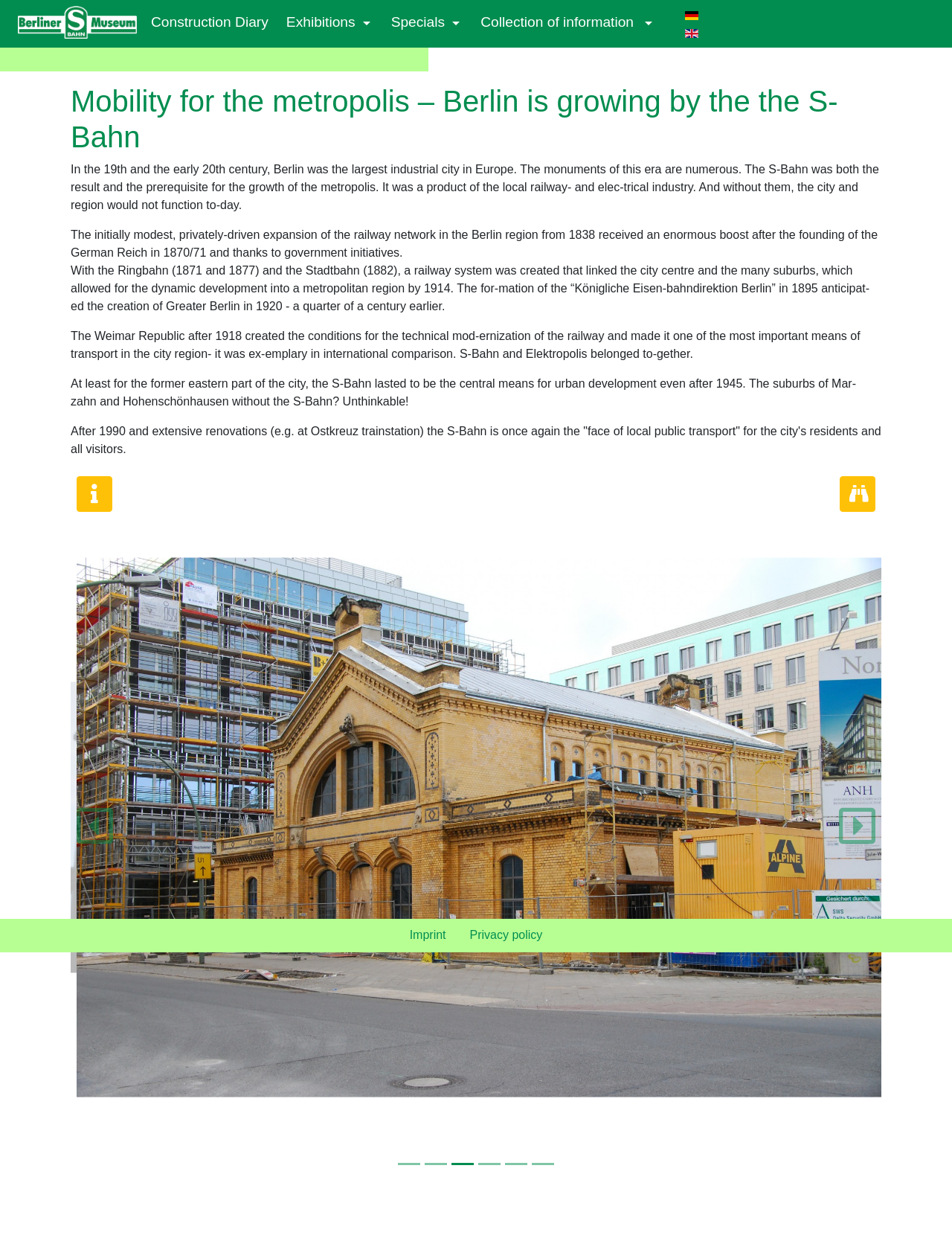Locate the bounding box coordinates of the element's region that should be clicked to carry out the following instruction: "View the previous image". The coordinates need to be four float numbers between 0 and 1, i.e., [left, top, right, bottom].

[0.074, 0.379, 0.202, 0.954]